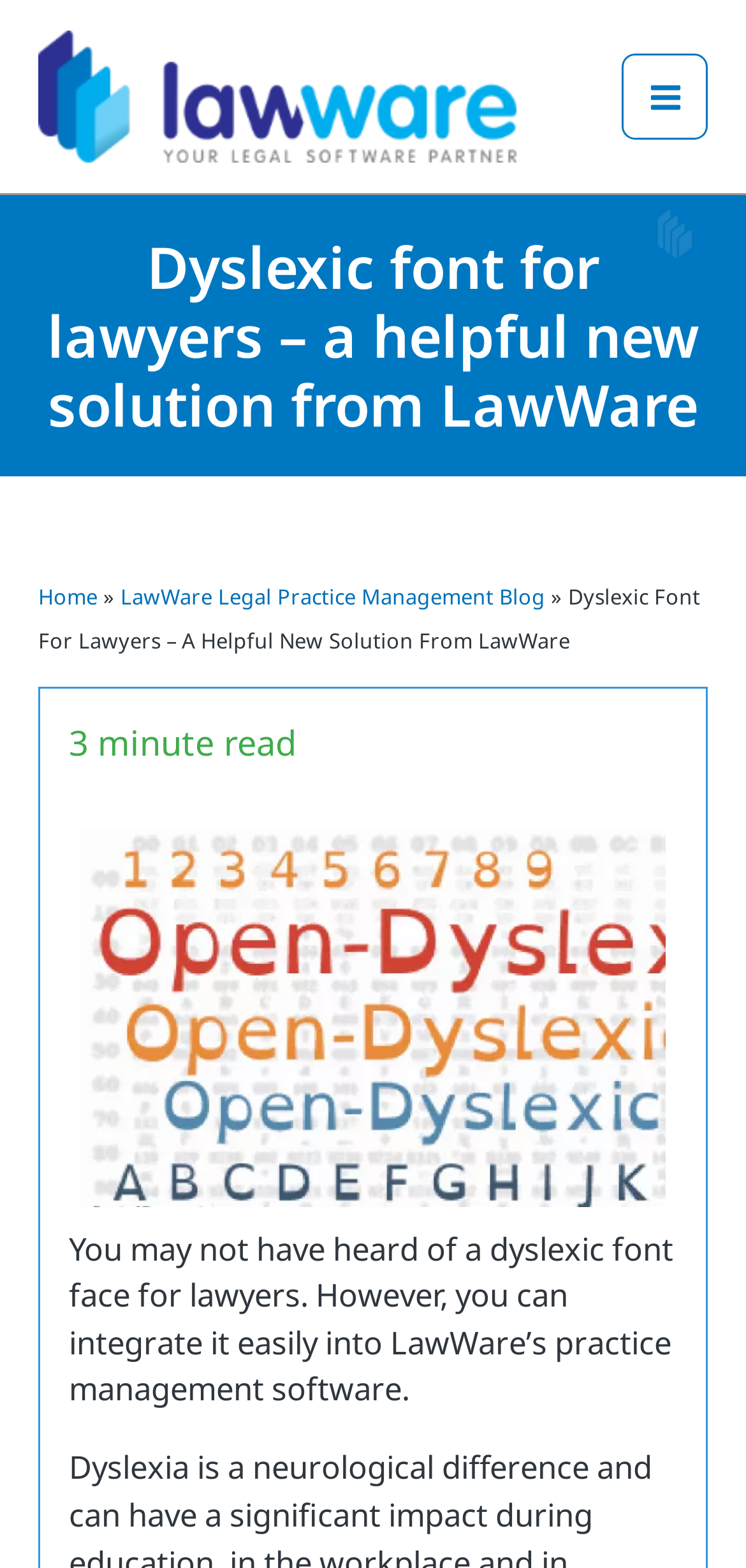Articulate a detailed summary of the webpage's content and design.

The webpage is about a dyslexic font for lawyers, specifically highlighting its integration into practice management software to improve document readability. 

At the top left, there is a link to "LawWare Legal Practice Management Software" accompanied by an image with the same name. Below this, a button labeled "Main Menu" is located, which has an image beside it. 

On the left side, a heading reads "Dyslexic font for lawyers – a helpful new solution from LawWare". Below this heading, there are three links: "Home", "LawWare Legal Practice Management Blog", and a separator symbol "»". 

To the right of the links, a large block of text is present, which summarizes the content of the webpage. The text is divided into two sections. The first section is a brief introduction to the concept of a dyslexic font face for lawyers and its integration into LawWare's practice management software. 

Above the main text, a header indicates that the article is a 3-minute read. Below the text, there is a figure containing an image of the dyslexic font for lawyers typeface.